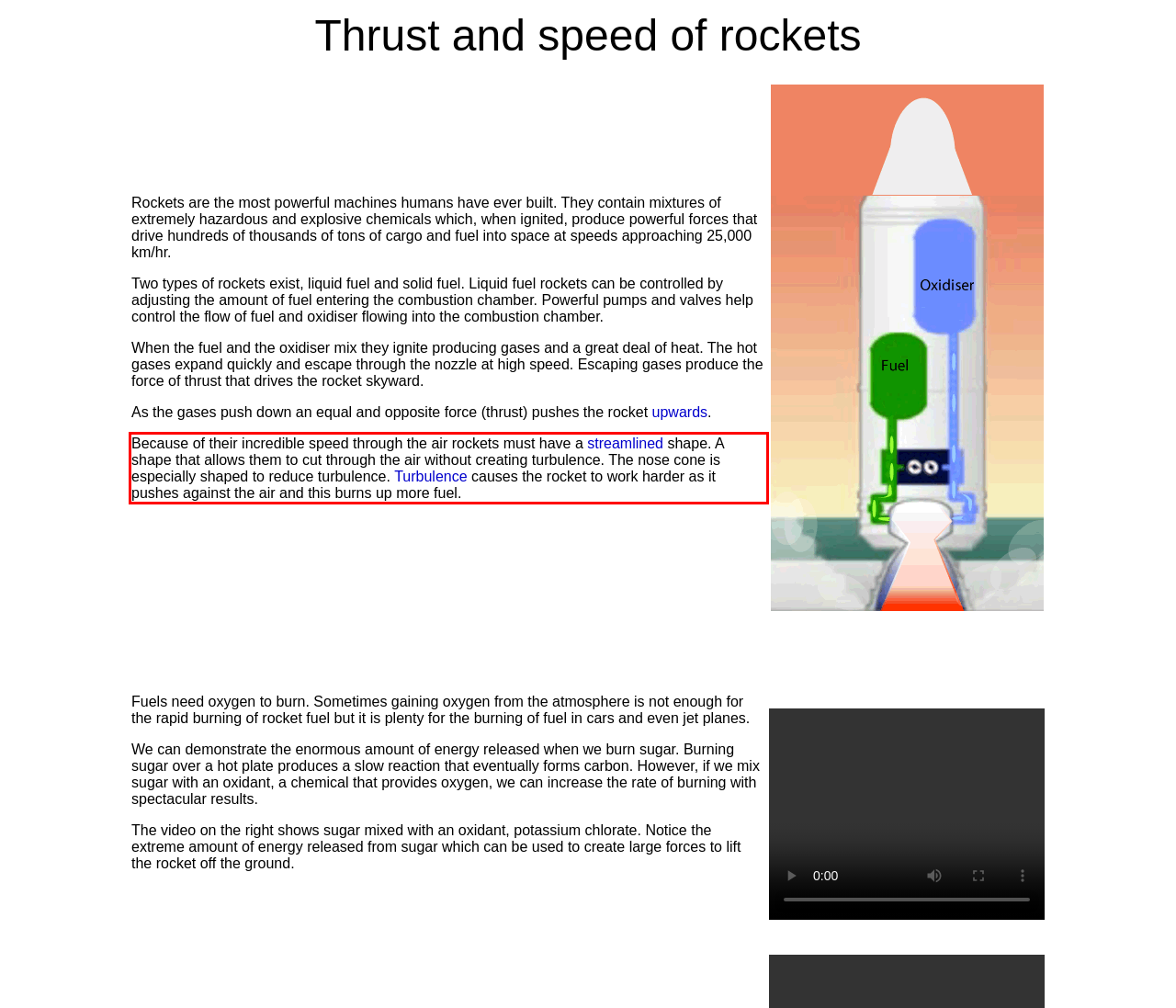Review the webpage screenshot provided, and perform OCR to extract the text from the red bounding box.

Because of their incredible speed through the air rockets must have a streamlined shape. A shape that allows them to cut through the air without creating turbulence. The nose cone is especially shaped to reduce turbulence. Turbulence causes the rocket to work harder as it pushes against the air and this burns up more fuel.